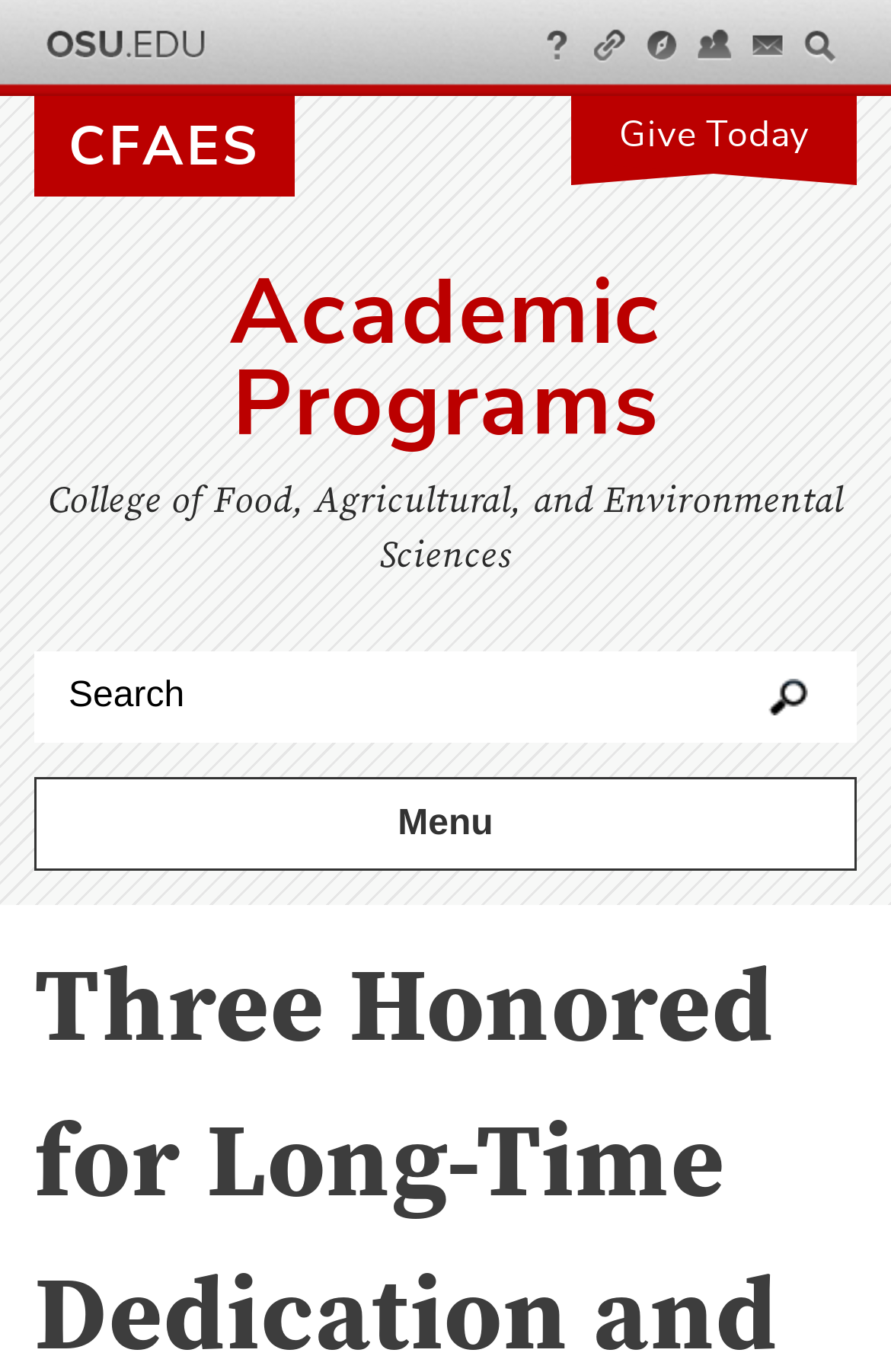What is the purpose of the button at the top right? Refer to the image and provide a one-word or short phrase answer.

Search